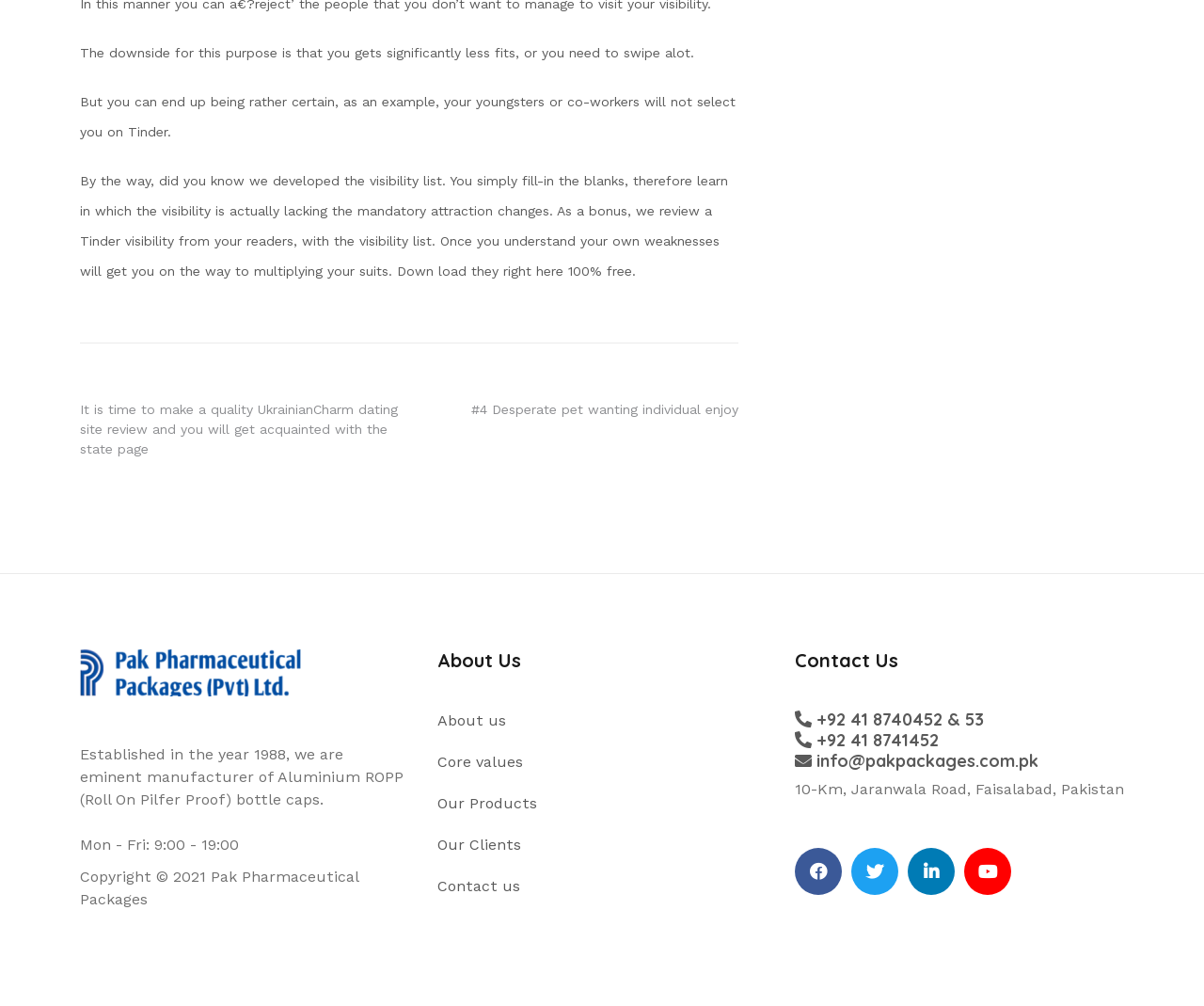Please locate the bounding box coordinates of the element that needs to be clicked to achieve the following instruction: "Click the 'Posts' navigation". The coordinates should be four float numbers between 0 and 1, i.e., [left, top, right, bottom].

[0.066, 0.398, 0.613, 0.457]